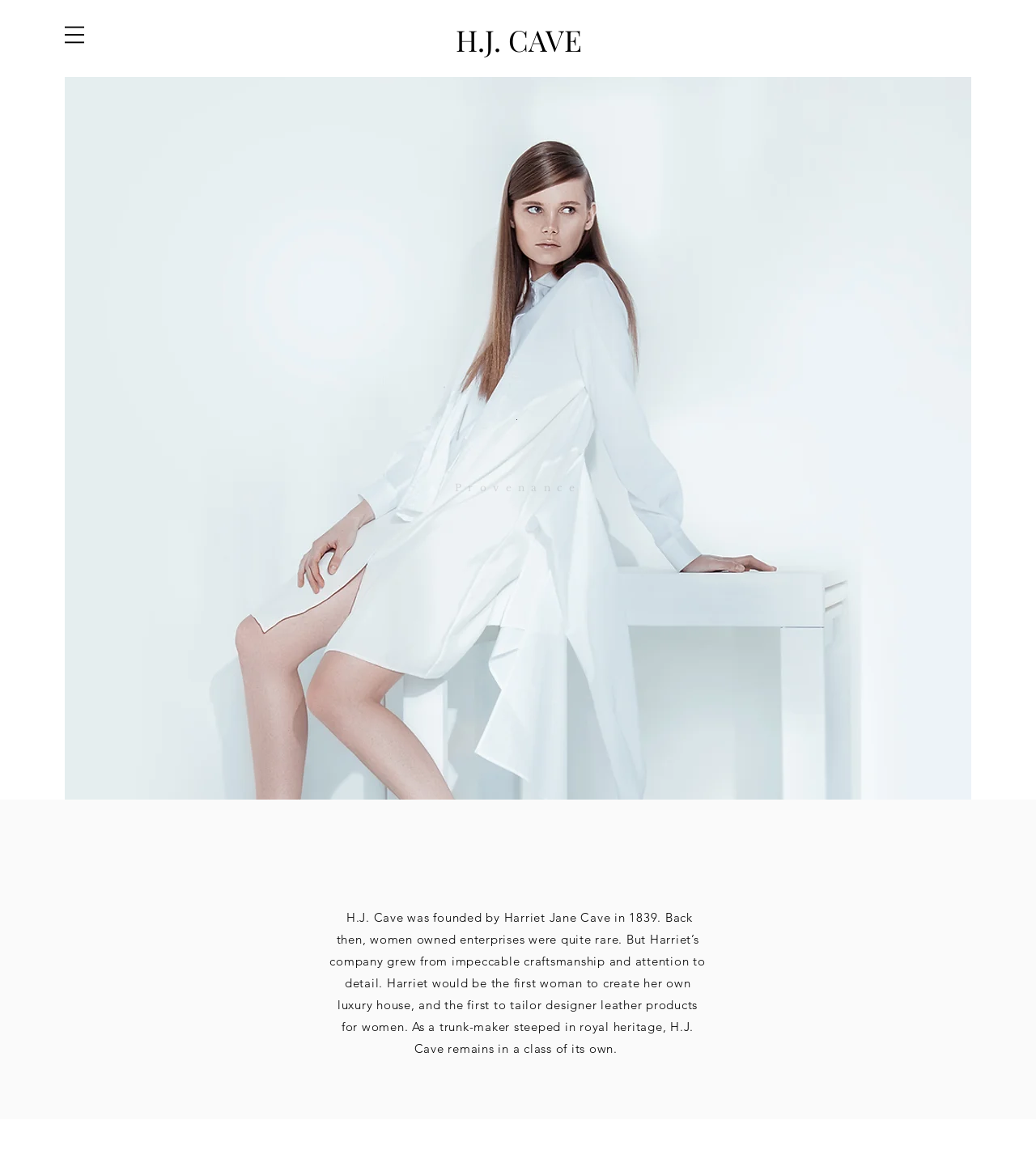Please find the bounding box for the UI component described as follows: "H.J. CAVE".

[0.44, 0.017, 0.562, 0.051]